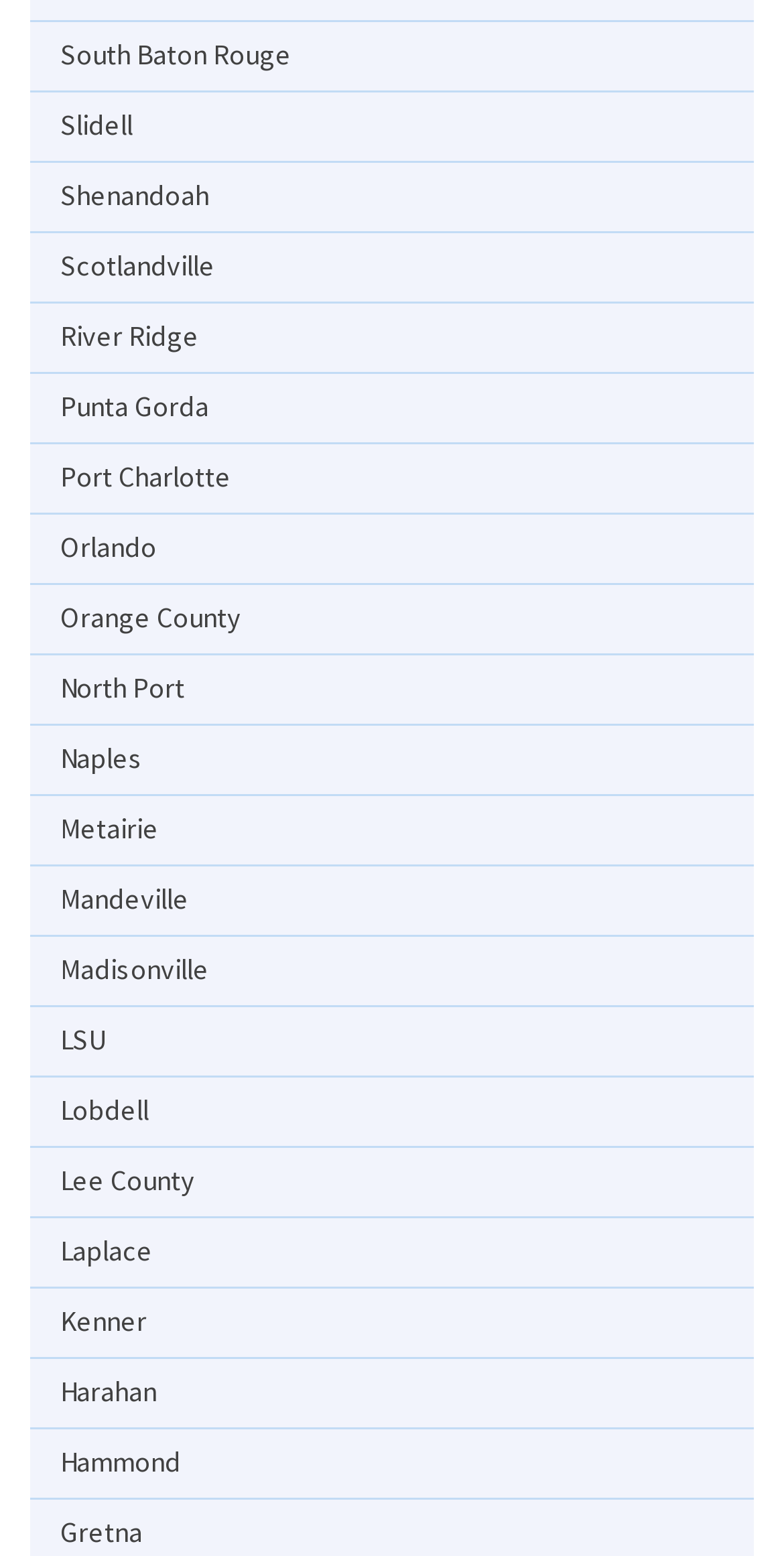Please give a concise answer to this question using a single word or phrase: 
What is the first location listed?

South Baton Rouge